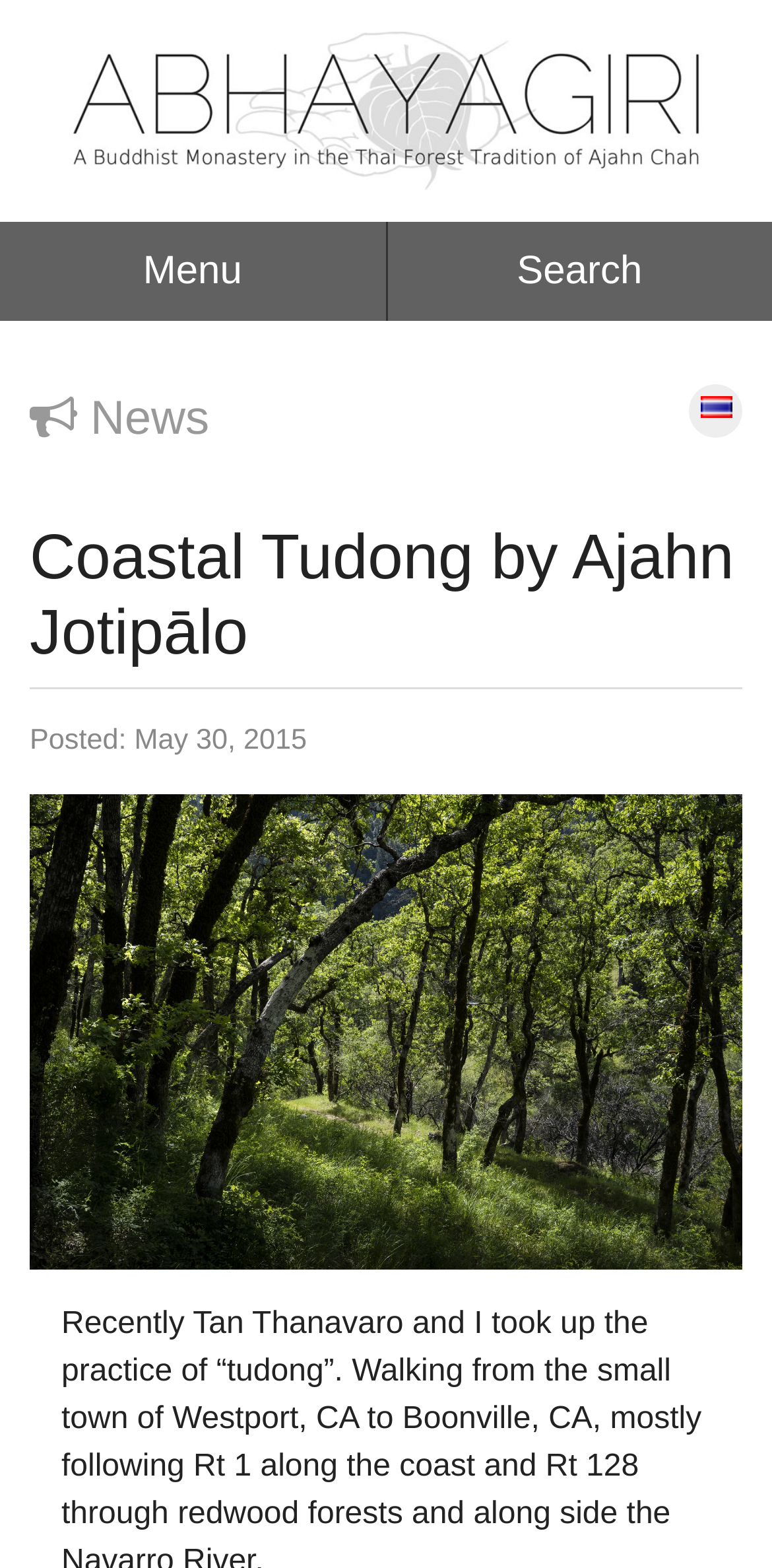What is the main content of the webpage?
Refer to the image and give a detailed response to the question.

The main content of the webpage is about 'Coastal Tudong by Ajahn Jotipālo' which is indicated by the header and the image with the same name.